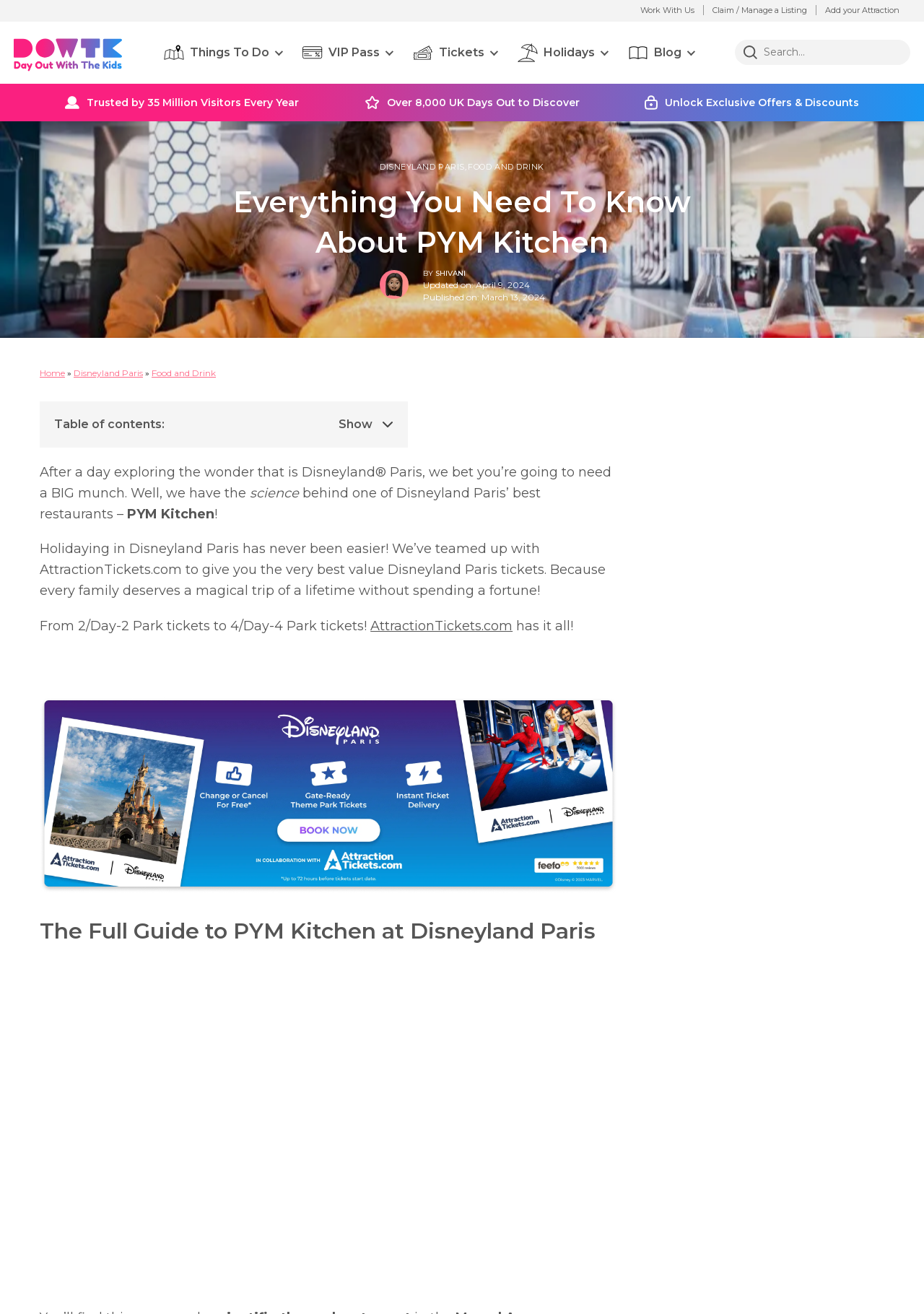Using the information in the image, could you please answer the following question in detail:
What is the name of the restaurant being discussed?

The webpage is discussing a restaurant called PYM Kitchen, which is located in Disneyland Paris. The name is mentioned multiple times on the webpage, including in the heading 'Everything You Need To Know About PYM Kitchen'.